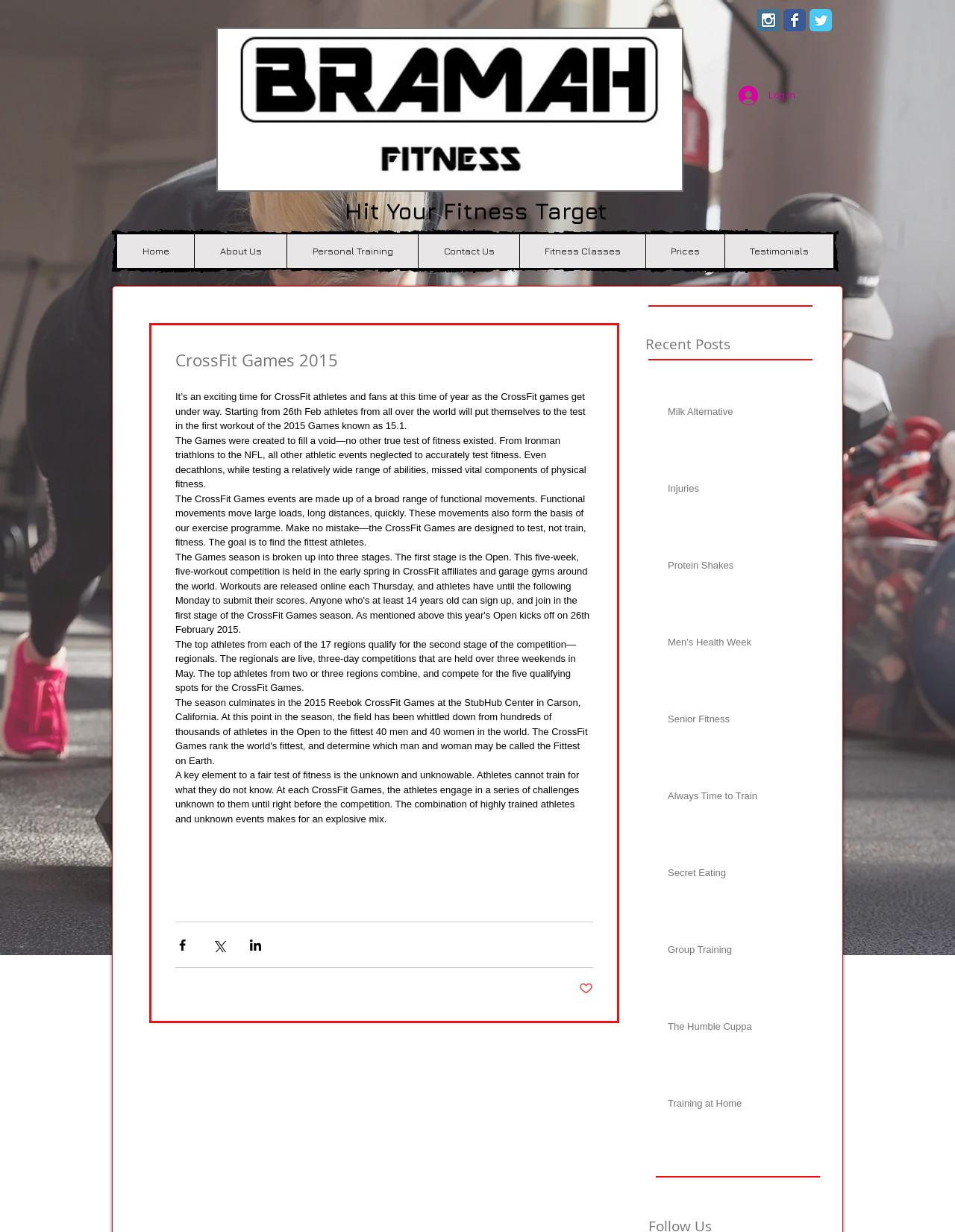How many regions qualify for the second stage of the competition?
Your answer should be a single word or phrase derived from the screenshot.

17